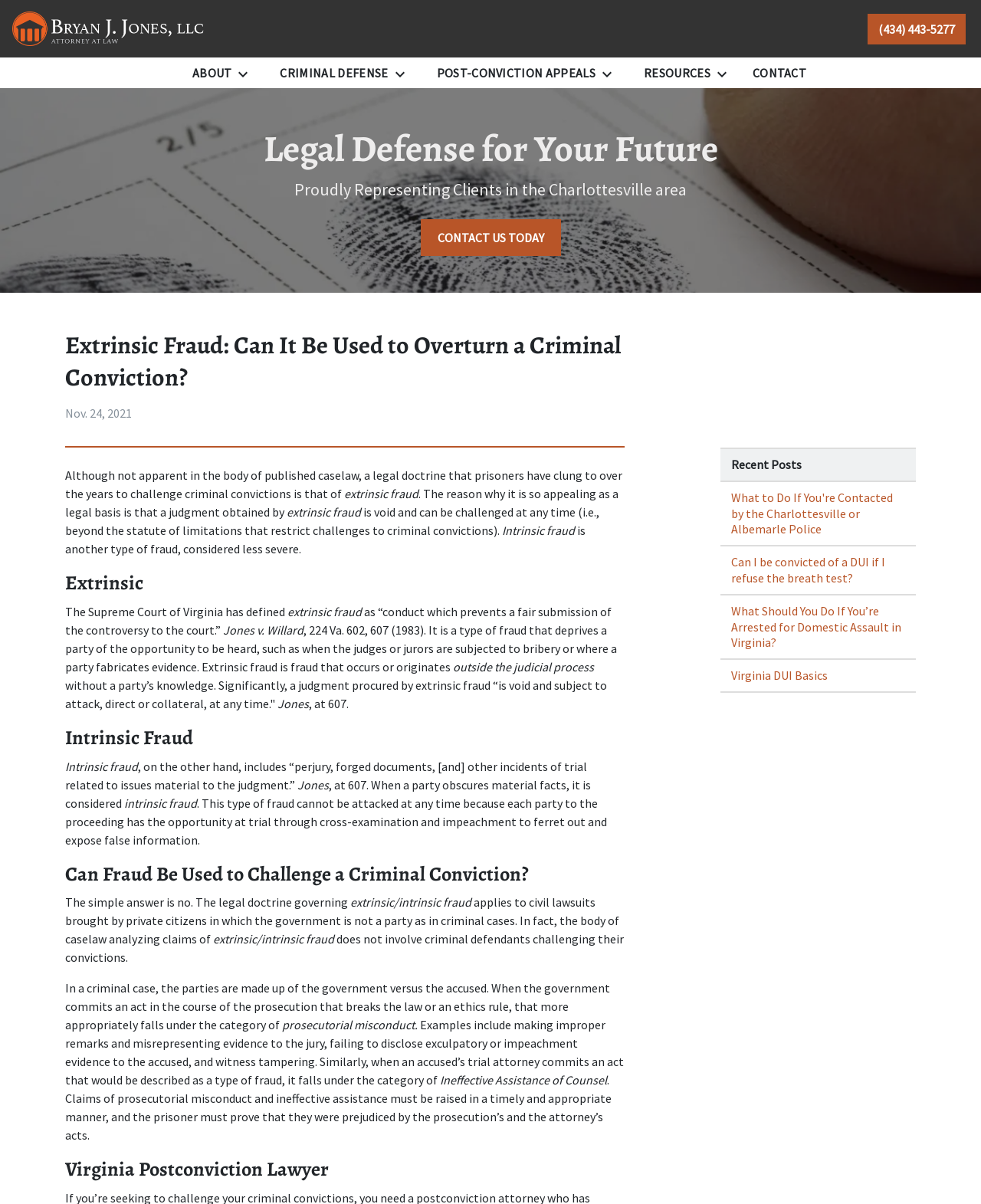Please determine the bounding box coordinates of the element to click on in order to accomplish the following task: "Click the link to contact the attorney". Ensure the coordinates are four float numbers ranging from 0 to 1, i.e., [left, top, right, bottom].

[0.761, 0.048, 0.828, 0.073]